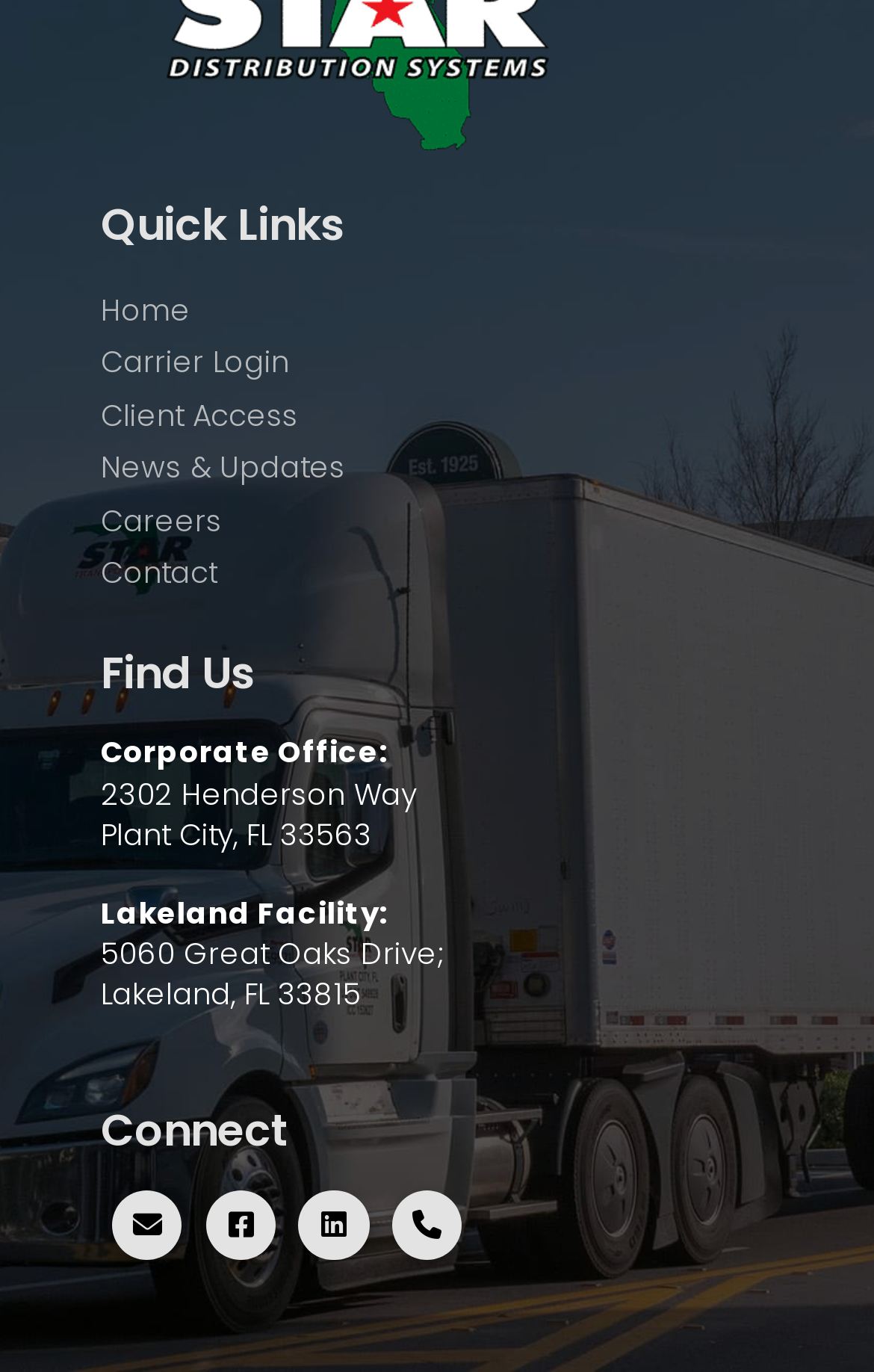Determine the bounding box coordinates for the UI element matching this description: "News & Updates".

[0.115, 0.322, 0.395, 0.36]